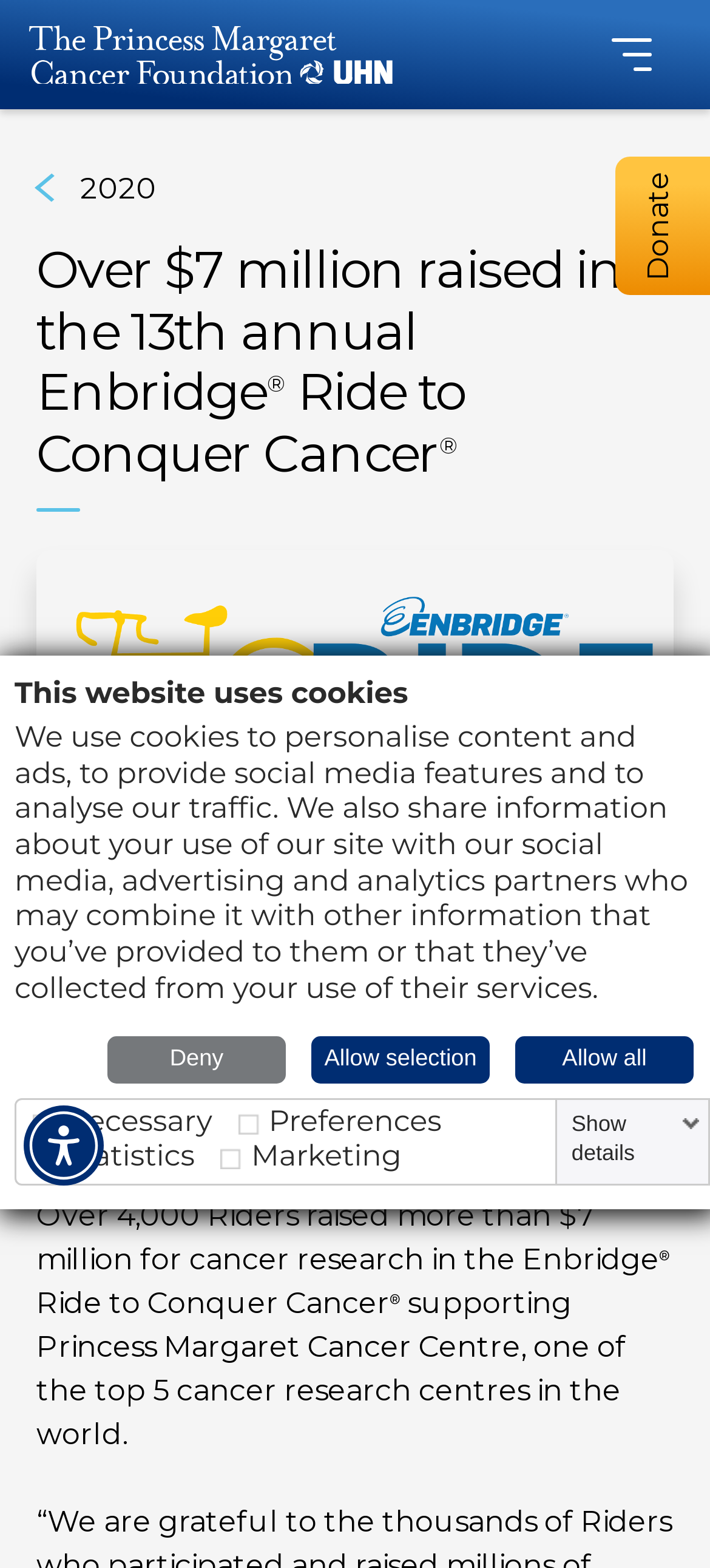Answer this question in one word or a short phrase: What is the name of the cancer research centre supported by the event?

Princess Margaret Cancer Centre